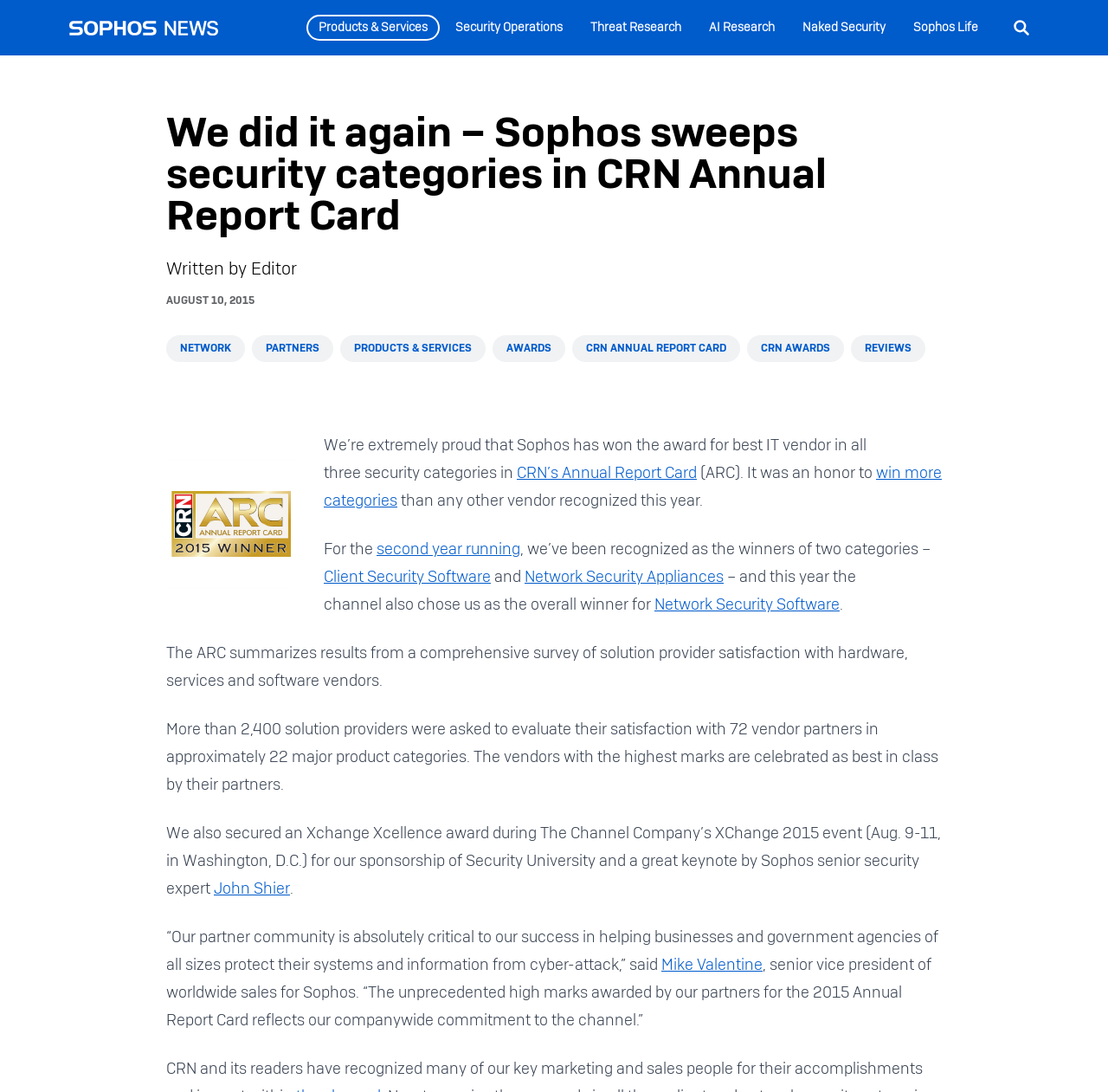What is the position of Mike Valentine in Sophos?
From the image, respond with a single word or phrase.

Senior Vice President of Worldwide Sales